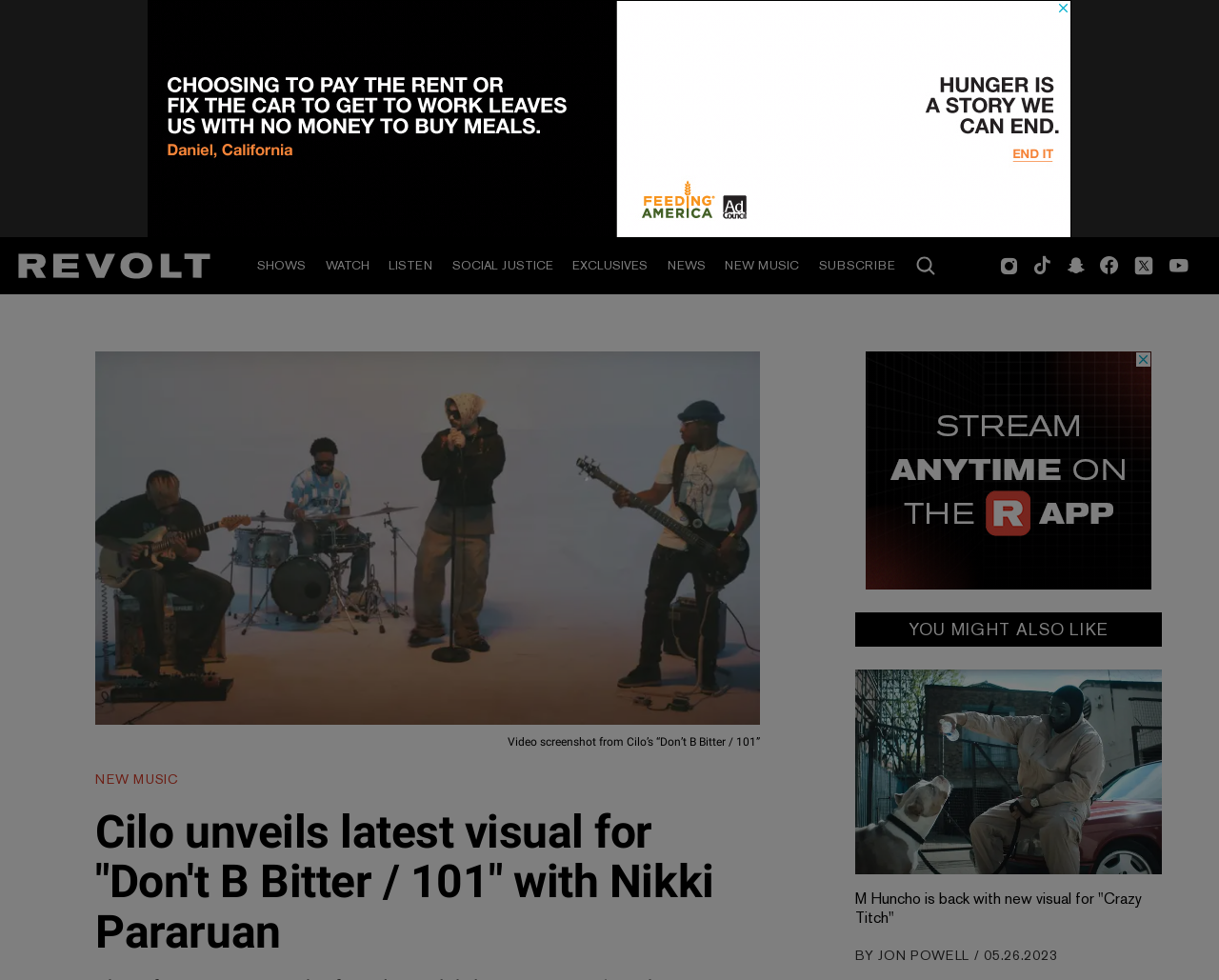Give a concise answer of one word or phrase to the question: 
What is the name of the artist in the video screenshot?

Cilo